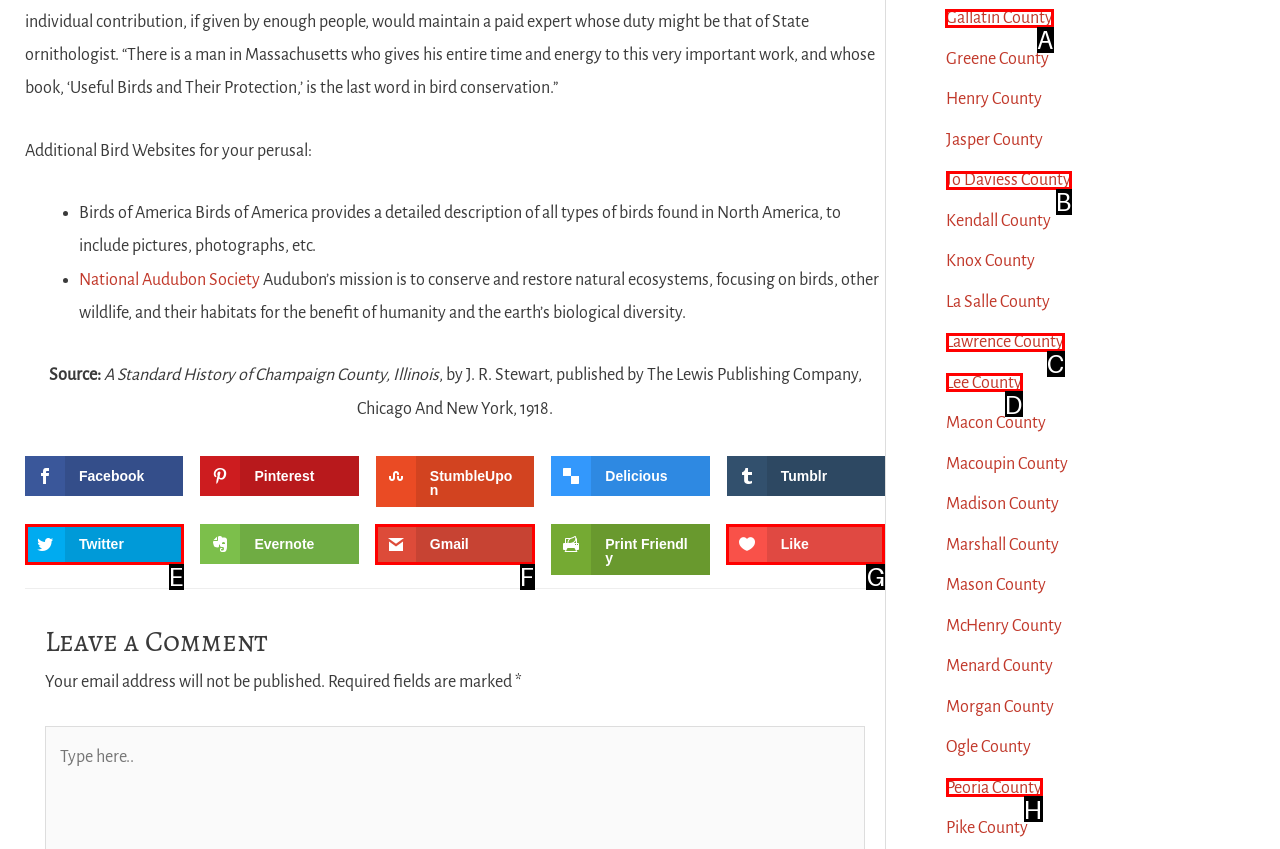Indicate the HTML element to be clicked to accomplish this task: Go to the Gallatin County webpage Respond using the letter of the correct option.

A